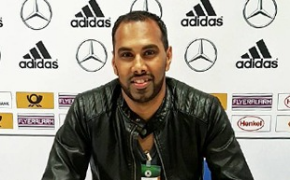What brands are visible in the press conference backdrop?
Using the screenshot, give a one-word or short phrase answer.

Adidas and Mercedes-Benz